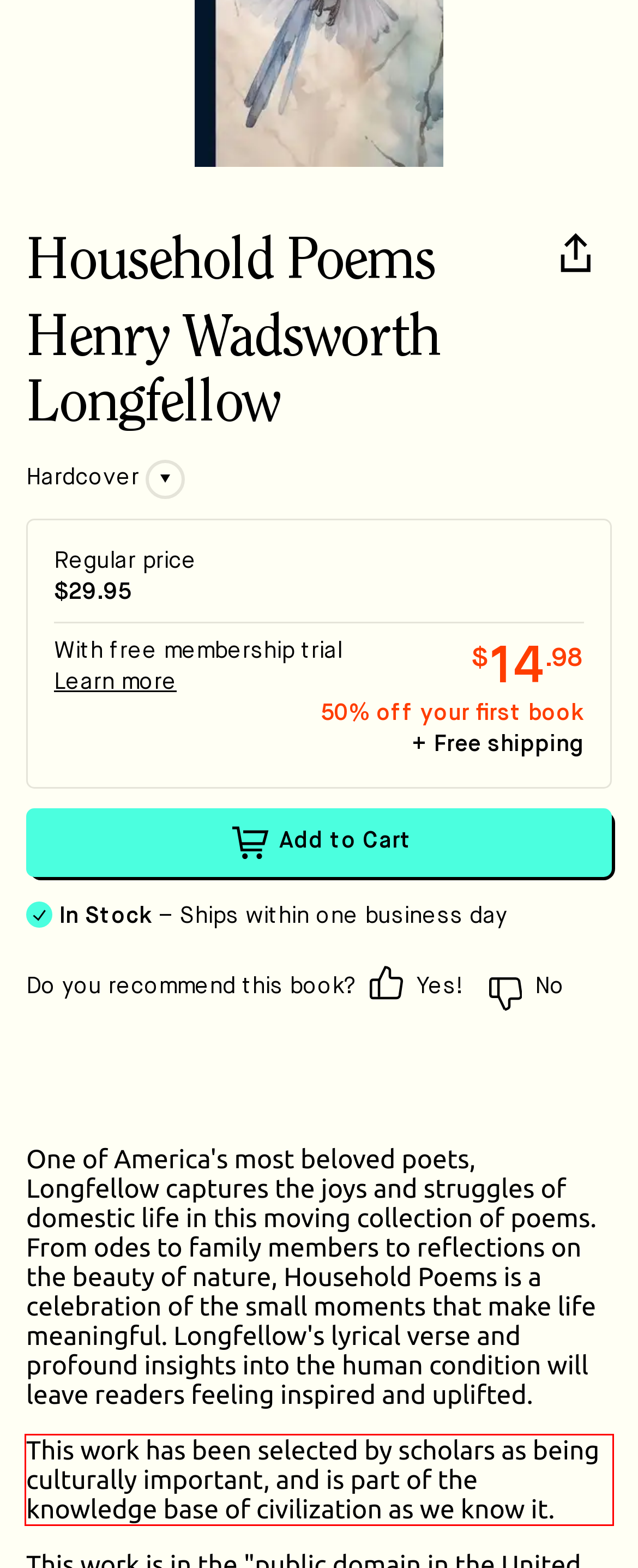With the given screenshot of a webpage, locate the red rectangle bounding box and extract the text content using OCR.

This work has been selected by scholars as being culturally important, and is part of the knowledge base of civilization as we know it.